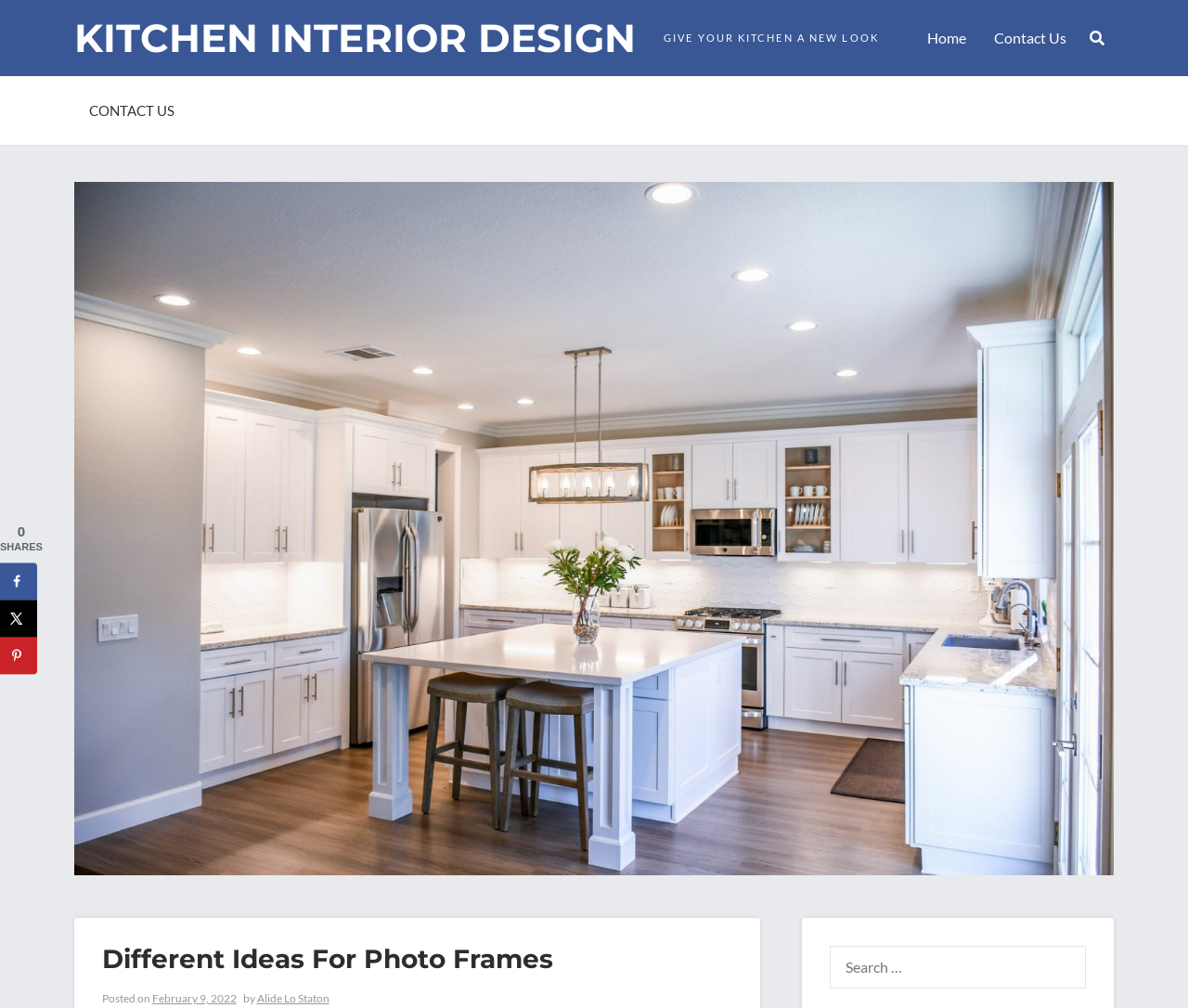Provide a one-word or short-phrase answer to the question:
How many social sharing options are available?

3